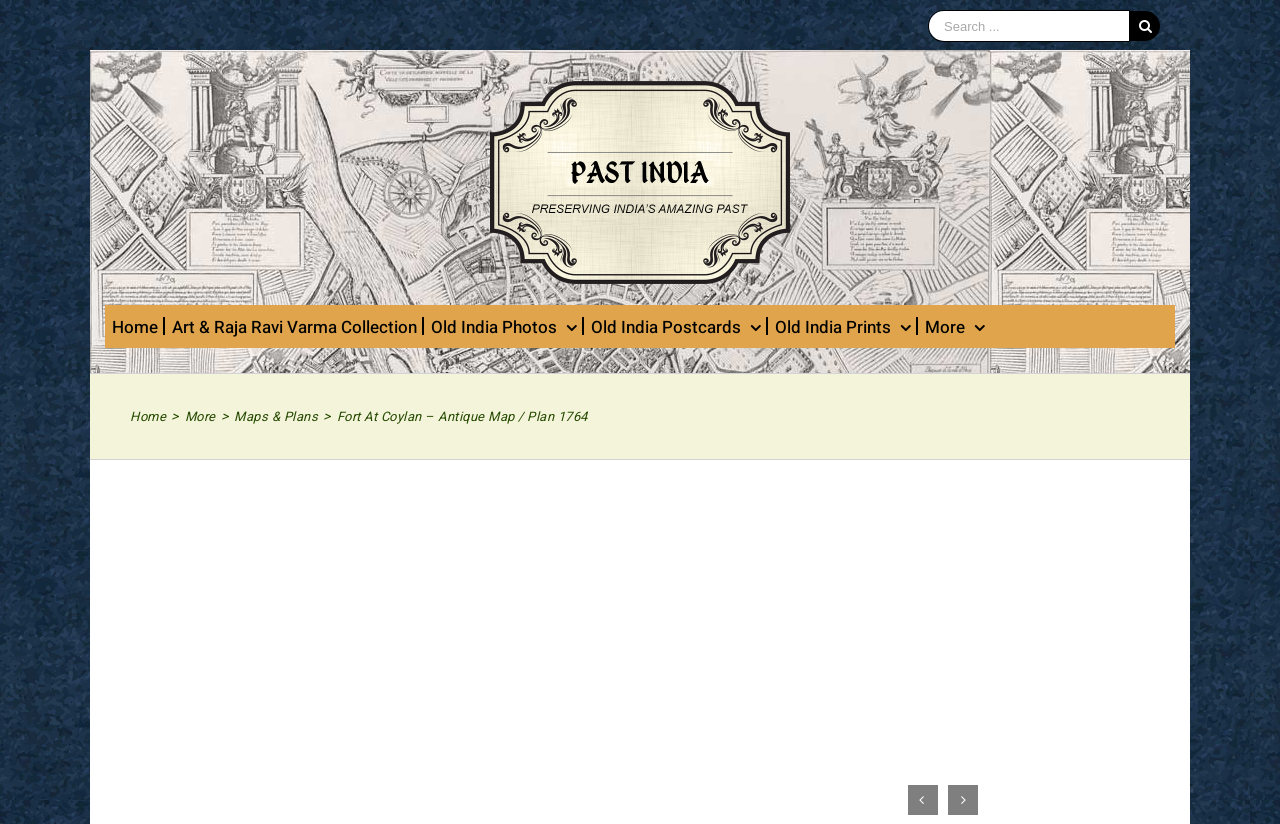Select the bounding box coordinates of the element I need to click to carry out the following instruction: "Go to Home".

[0.088, 0.37, 0.123, 0.421]